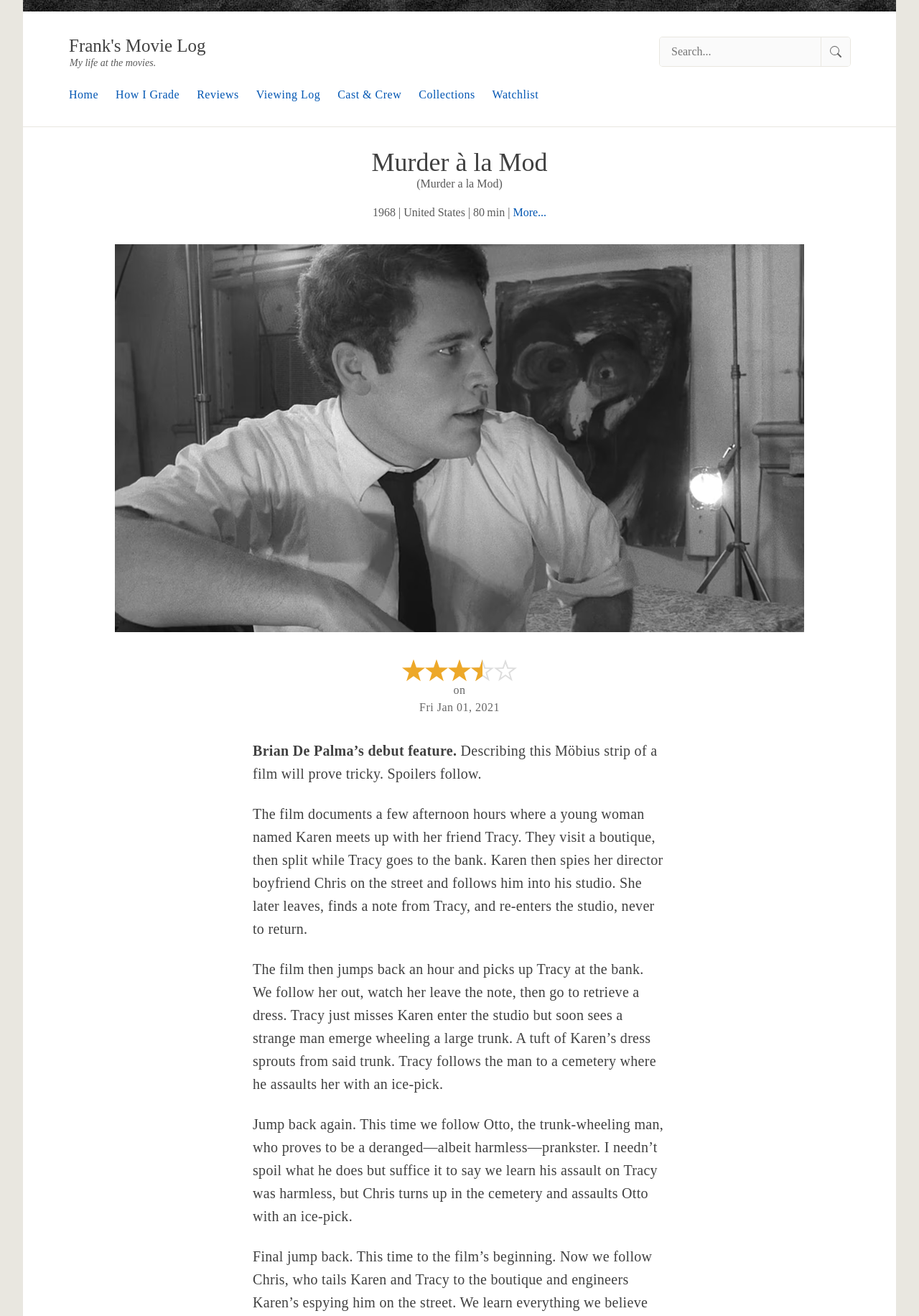Based on the element description: "Frank's Movie Log", identify the UI element and provide its bounding box coordinates. Use four float numbers between 0 and 1, [left, top, right, bottom].

[0.075, 0.027, 0.224, 0.042]